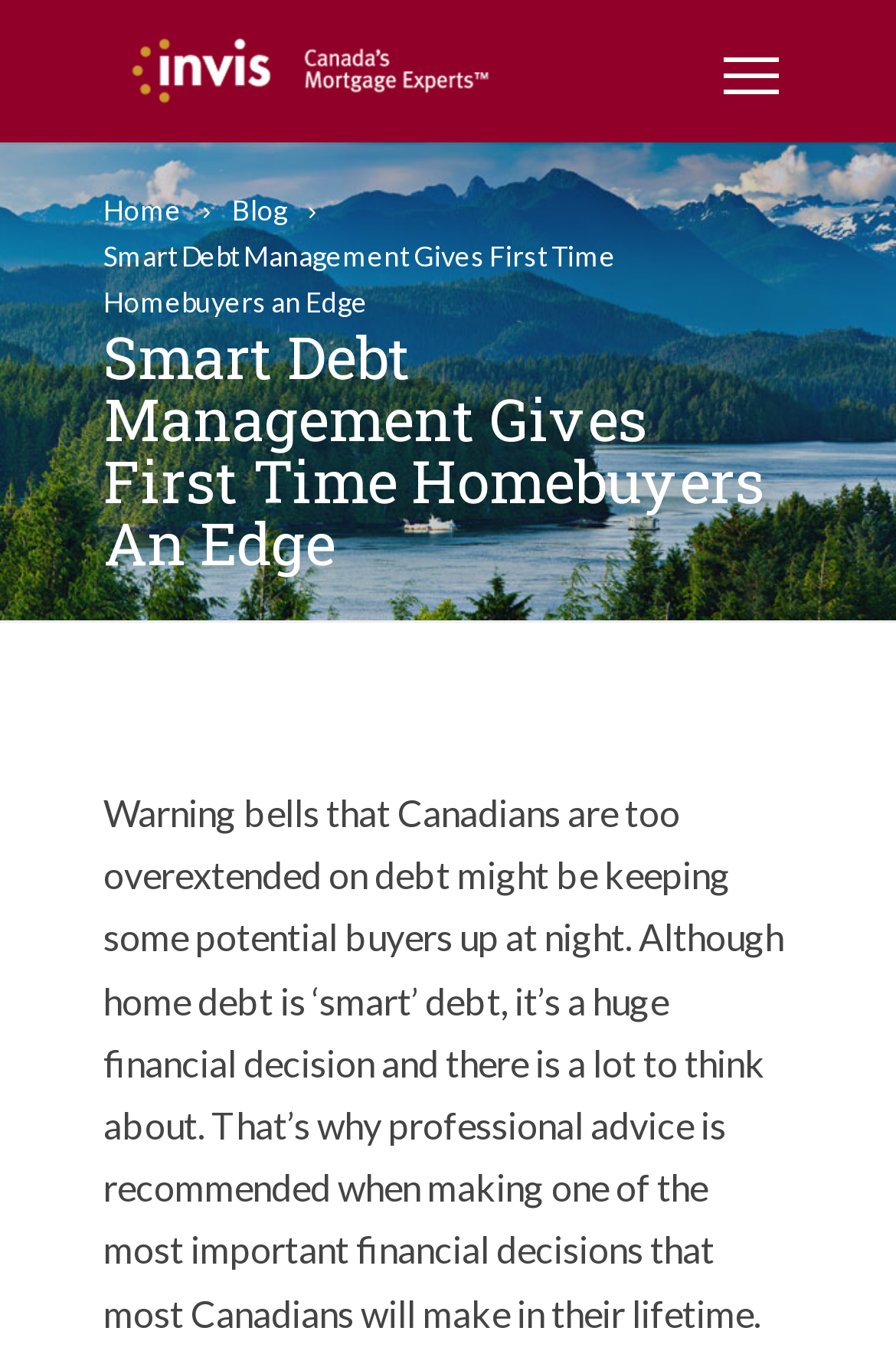Extract the heading text from the webpage.

Smart Debt Management Gives First Time Homebuyers An Edge